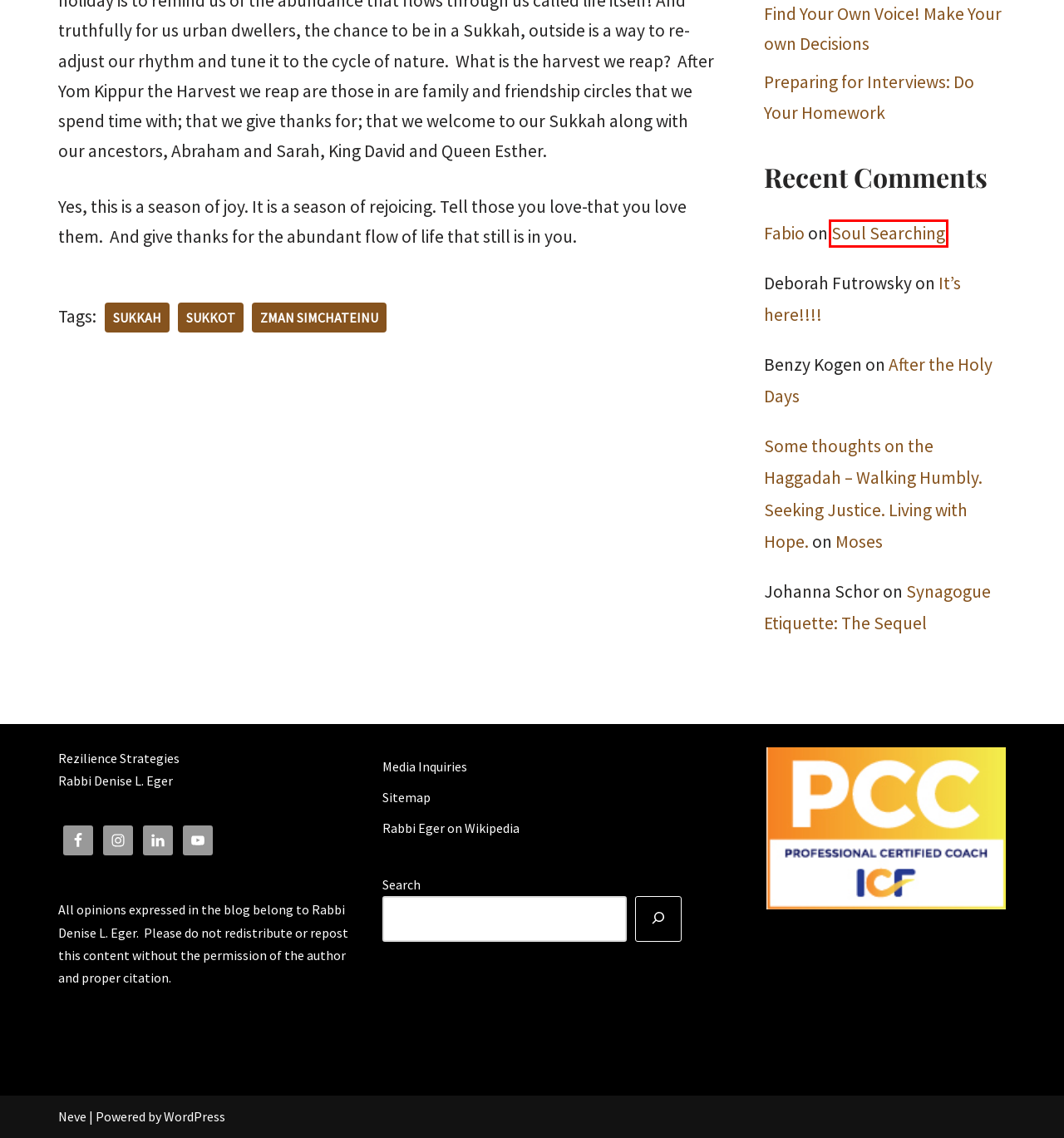Please examine the screenshot provided, which contains a red bounding box around a UI element. Select the webpage description that most accurately describes the new page displayed after clicking the highlighted element. Here are the candidates:
A. Sukkot - Rabbi Denise L. Eger
B. Media Request - Rabbi Denise L. Eger
C. It’s here!!!! - Rabbi Denise L. Eger
D. Zman Simchateinu - Rabbi Denise L. Eger
E. Moses - Rabbi Denise L. Eger
F. Synagogue Etiquette: The Sequel - Rabbi Denise L. Eger
G. Soul Searching - Rabbi Denise L. Eger
H. sukkah - Rabbi Denise L. Eger

G